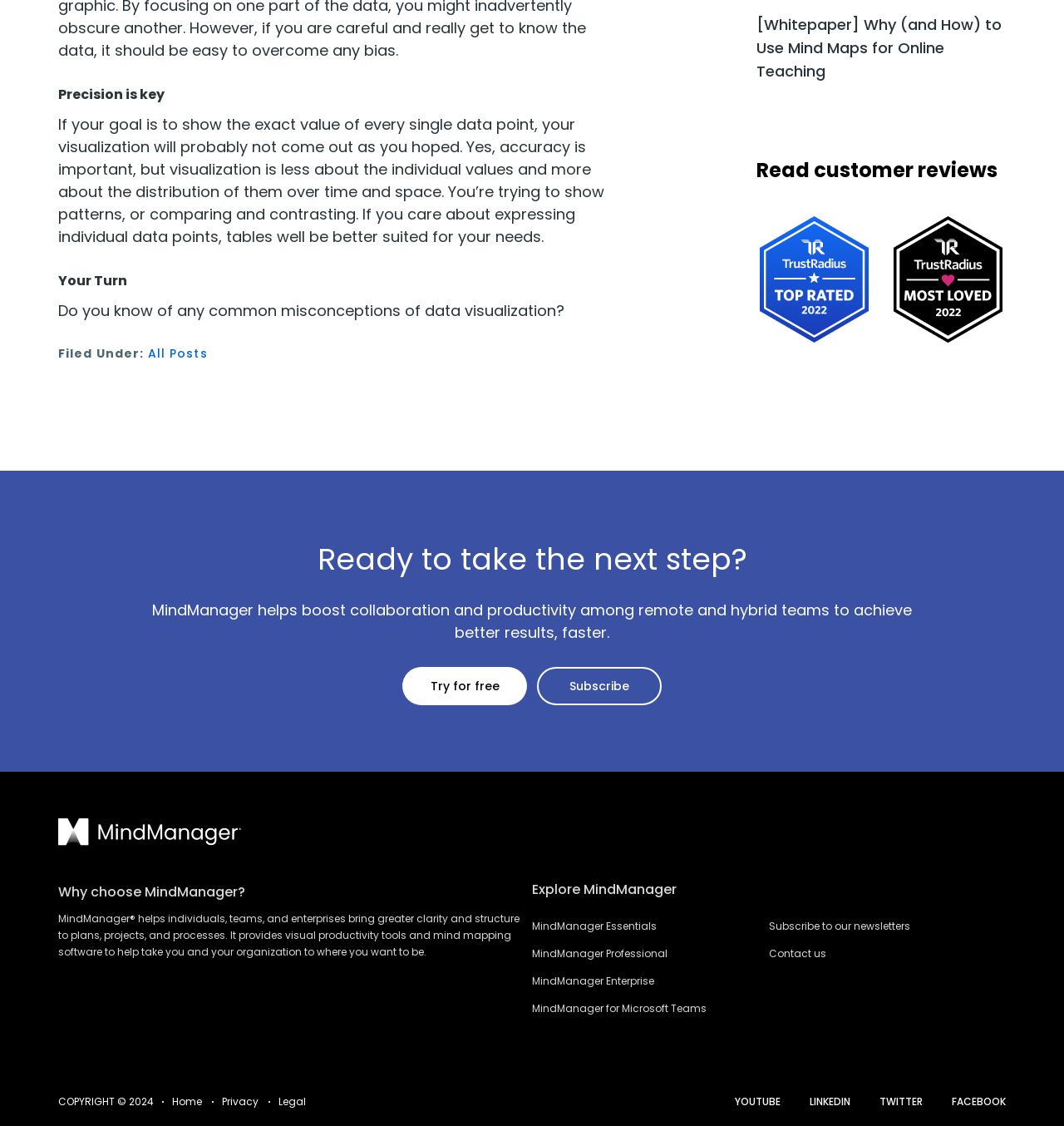Locate the bounding box coordinates of the segment that needs to be clicked to meet this instruction: "Explore 'MindManager Essentials'".

[0.5, 0.816, 0.617, 0.829]